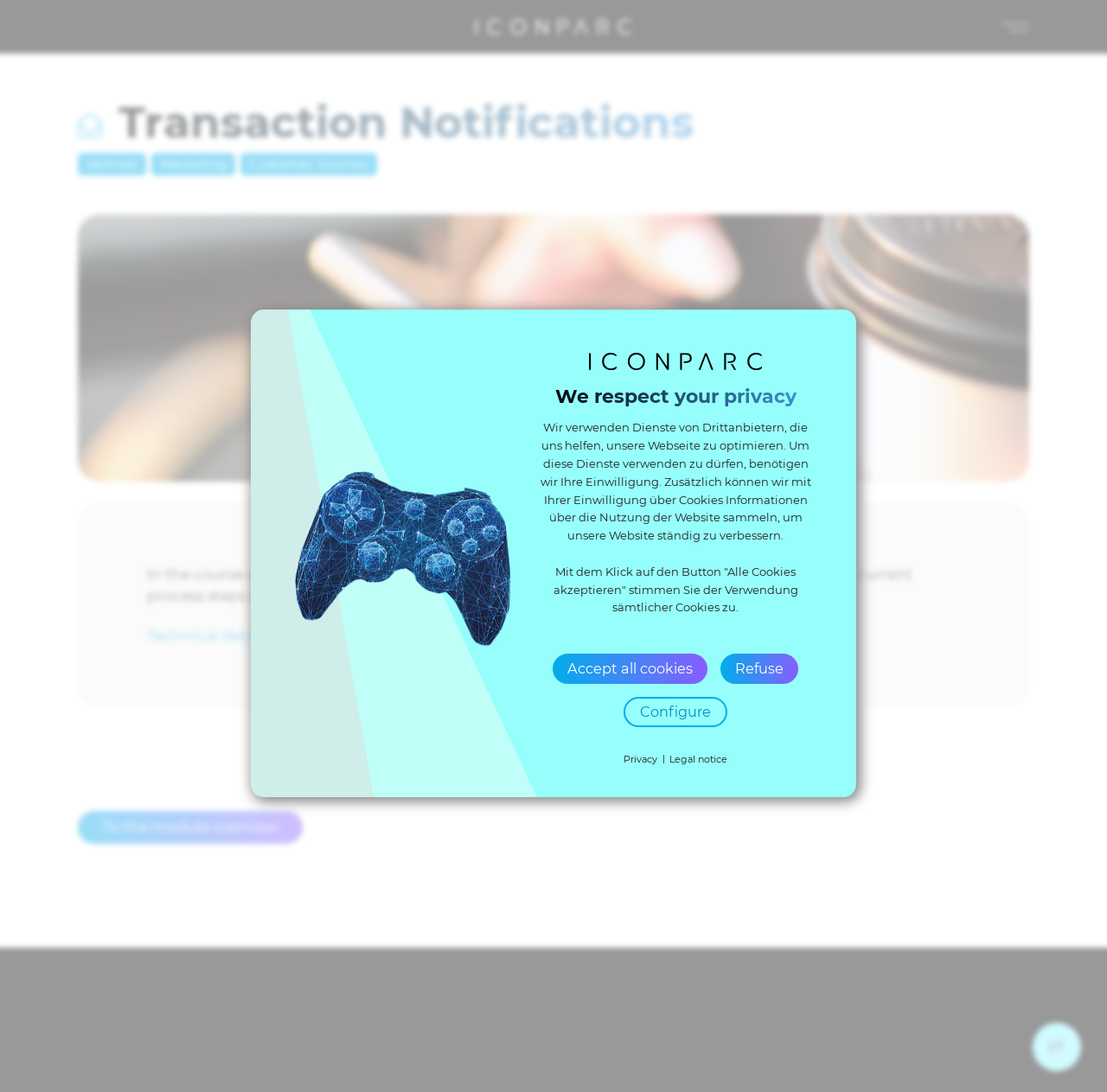What are the three categories listed below the heading?
With the help of the image, please provide a detailed response to the question.

I found the three categories by looking at the StaticText elements below the heading 'Transaction Notifications', which are 'Vertrieb', 'Marketing', and 'Customer Journey'.